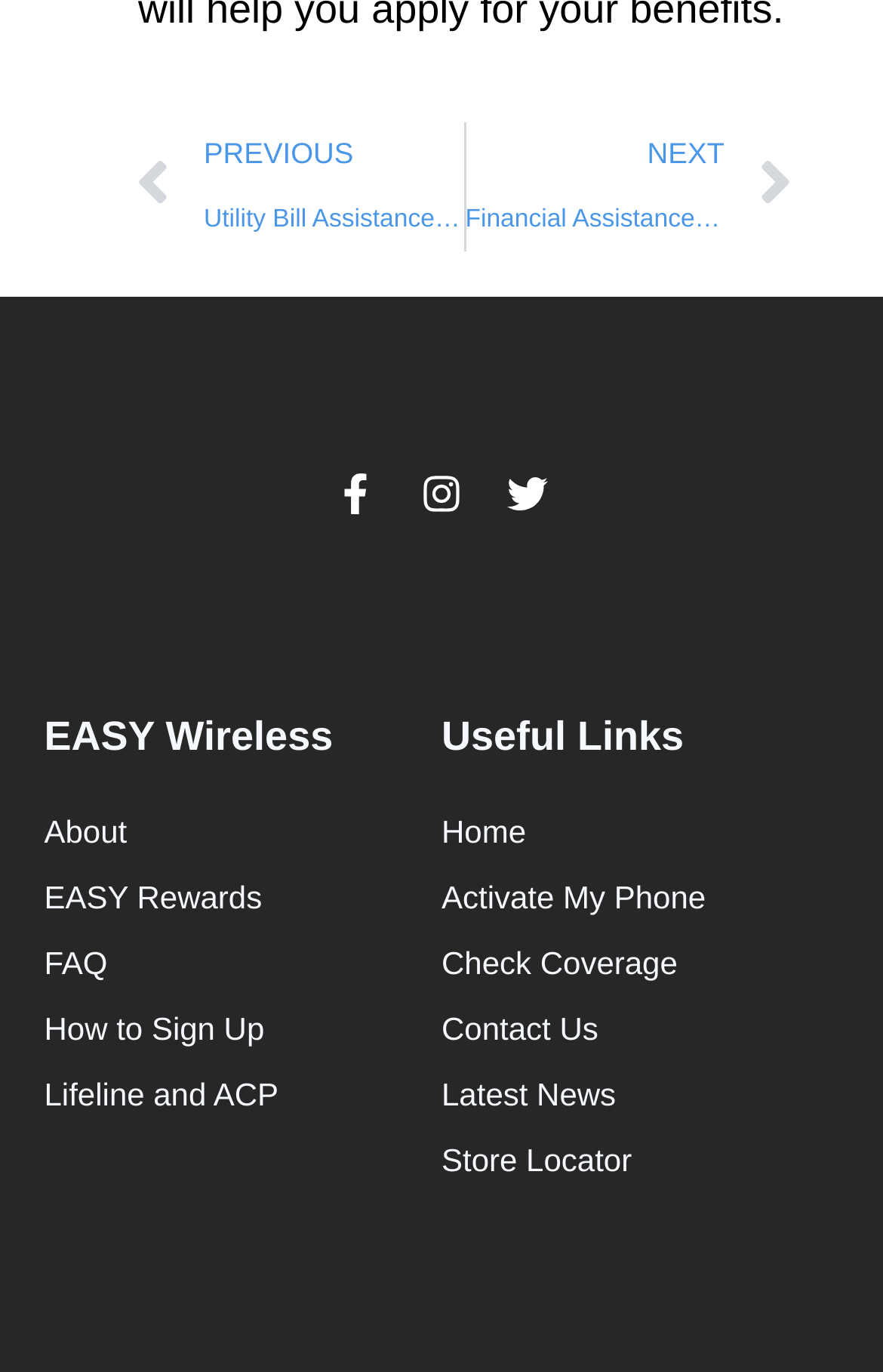From the element description Crypto Exchanges Info, predict the bounding box coordinates of the UI element. The coordinates must be specified in the format (top-left x, top-left y, bottom-right x, bottom-right y) and should be within the 0 to 1 range.

None